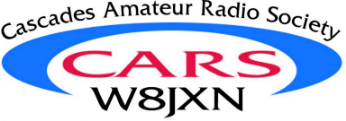Based on the image, please elaborate on the answer to the following question:
What is the shape surrounding the text?

The blue oval shape surrounding the text enhances the logo's visibility and appeal, creating a sense of unity and professionalism.